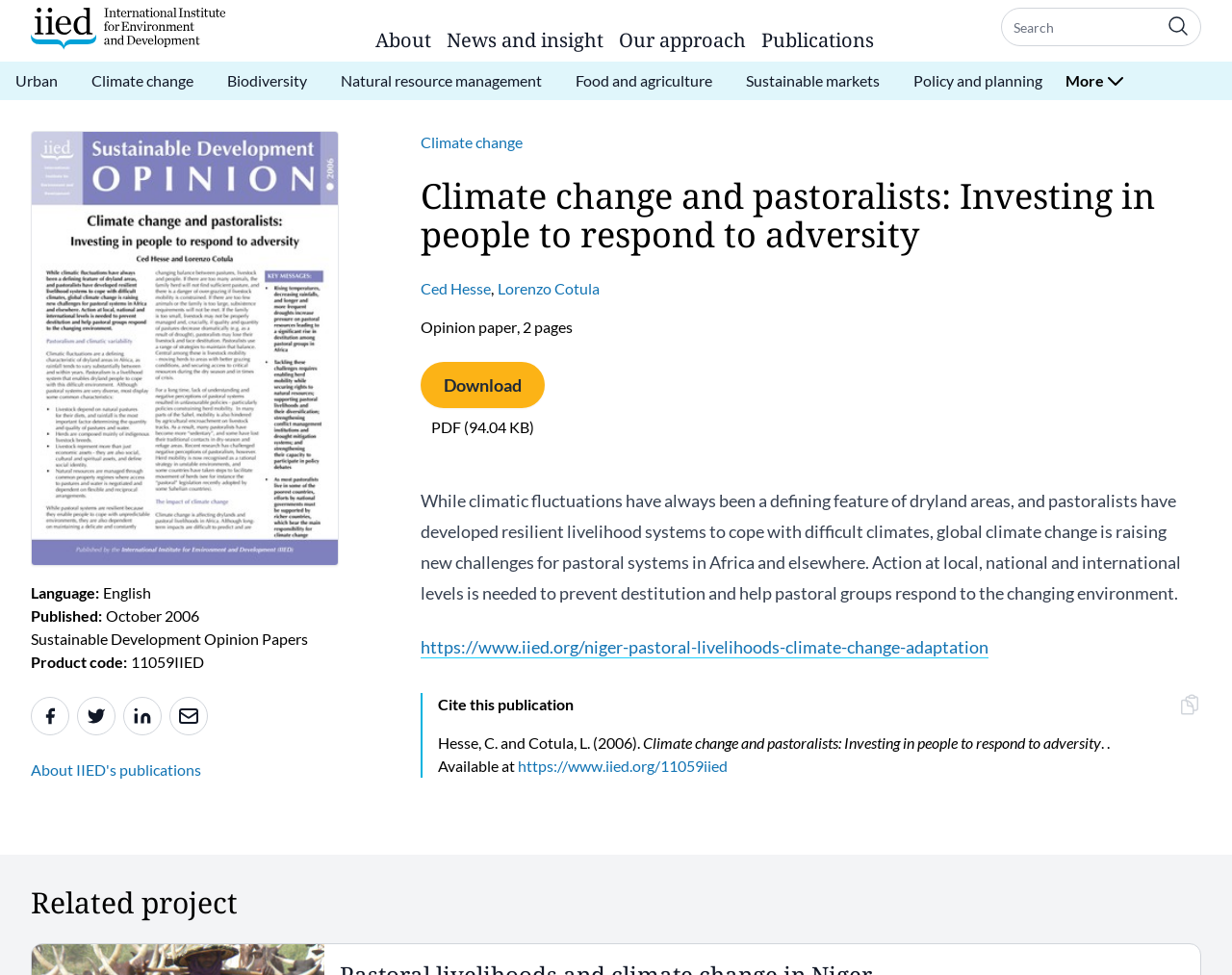Find the bounding box coordinates of the clickable area that will achieve the following instruction: "Share to Facebook".

[0.025, 0.714, 0.056, 0.754]